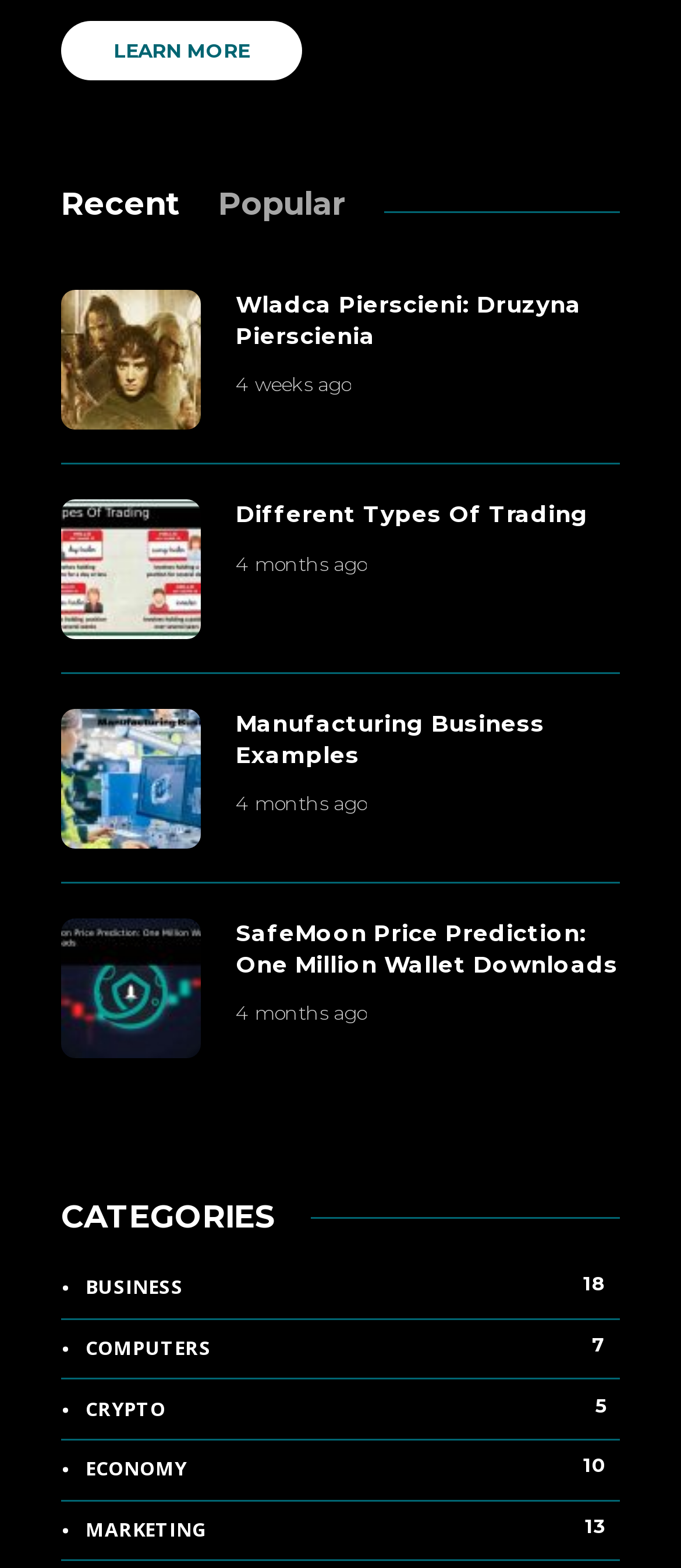Pinpoint the bounding box coordinates of the clickable element needed to complete the instruction: "Click on the 'LEARN MORE' link". The coordinates should be provided as four float numbers between 0 and 1: [left, top, right, bottom].

[0.09, 0.014, 0.444, 0.051]